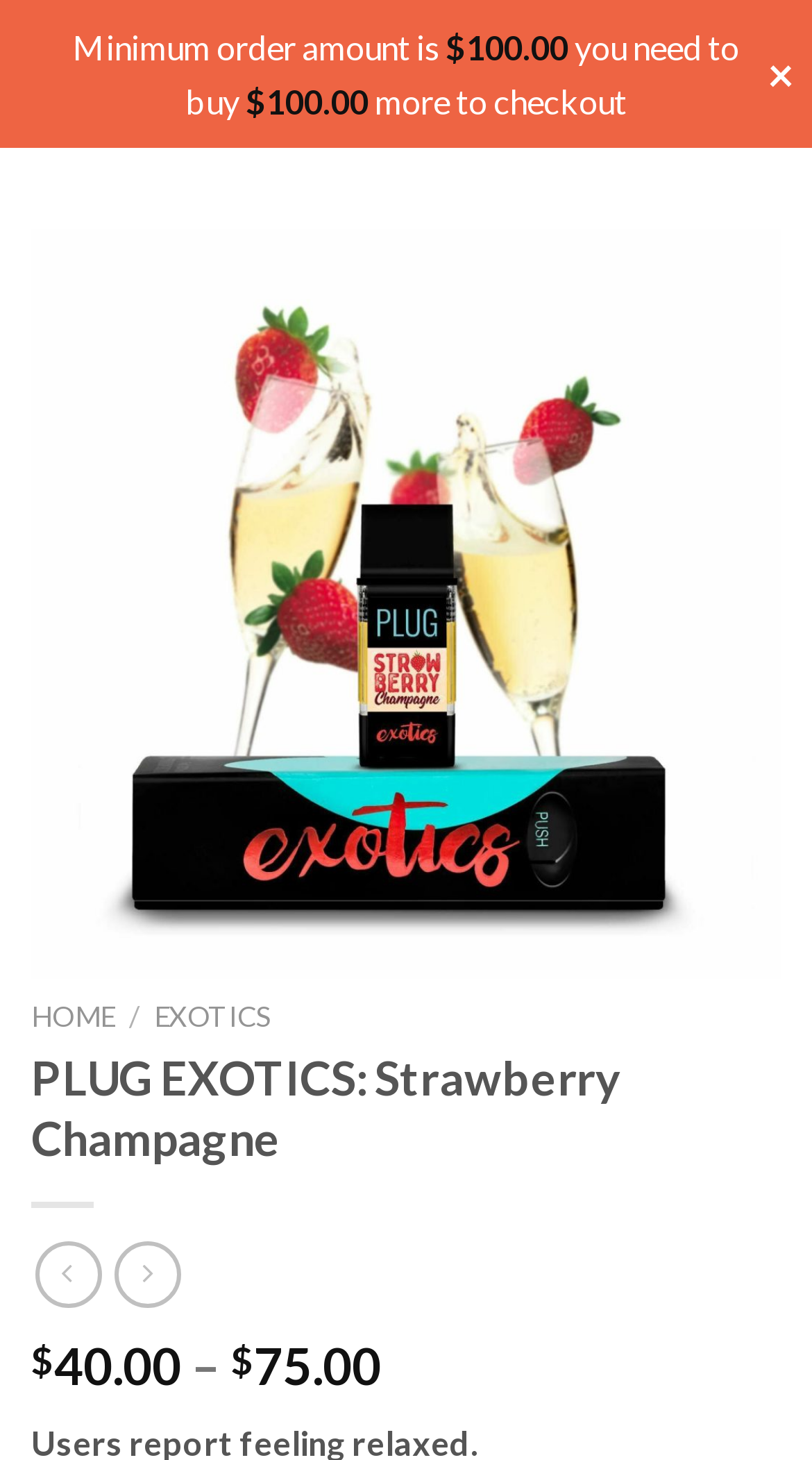Identify the webpage's primary heading and generate its text.

PLUG EXOTICS: Strawberry Champagne